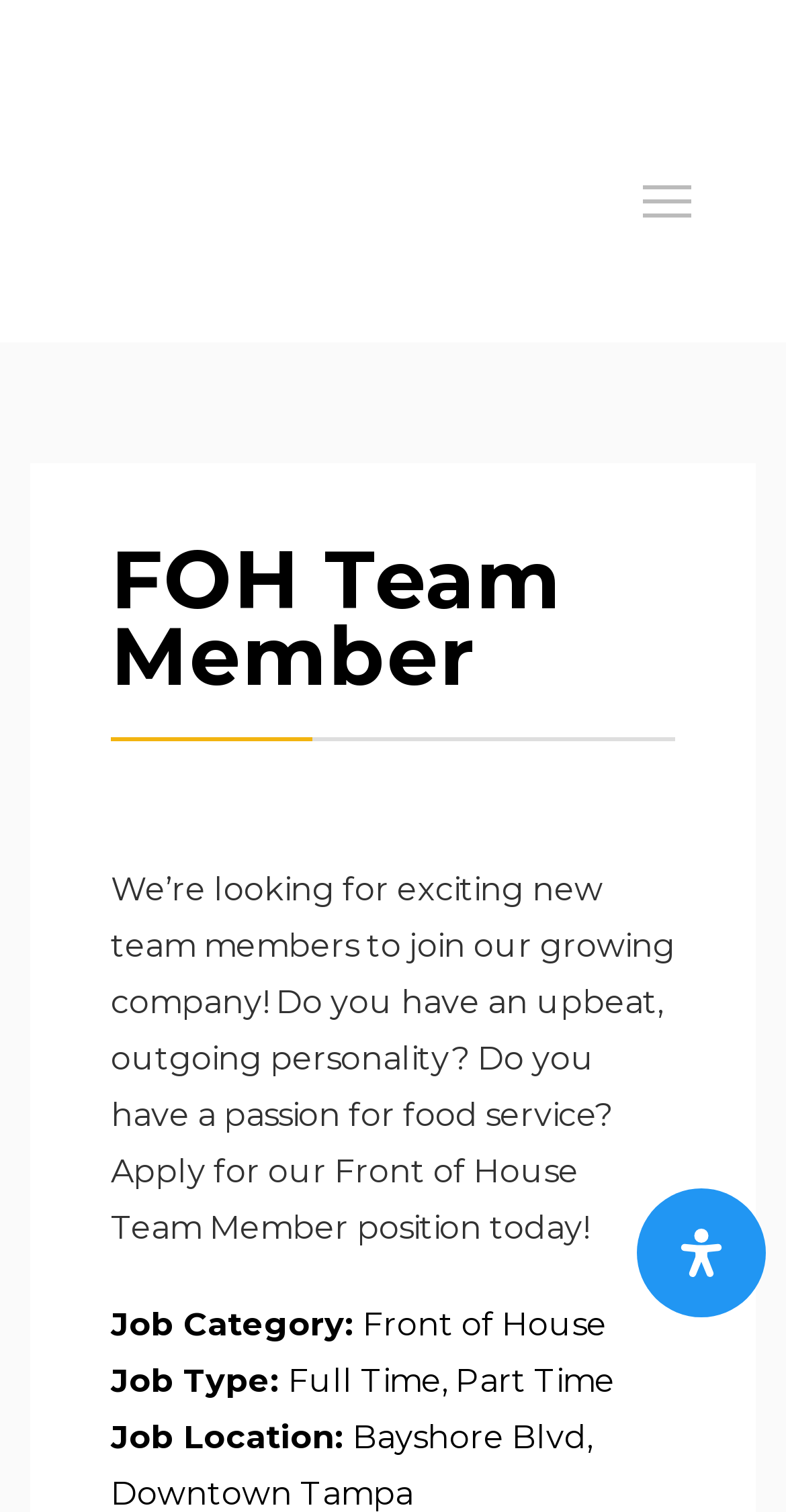From the image, can you give a detailed response to the question below:
What is the personality trait required for the job?

The webpage mentions that the ideal candidate should have an upbeat, outgoing personality, as stated in the job description.